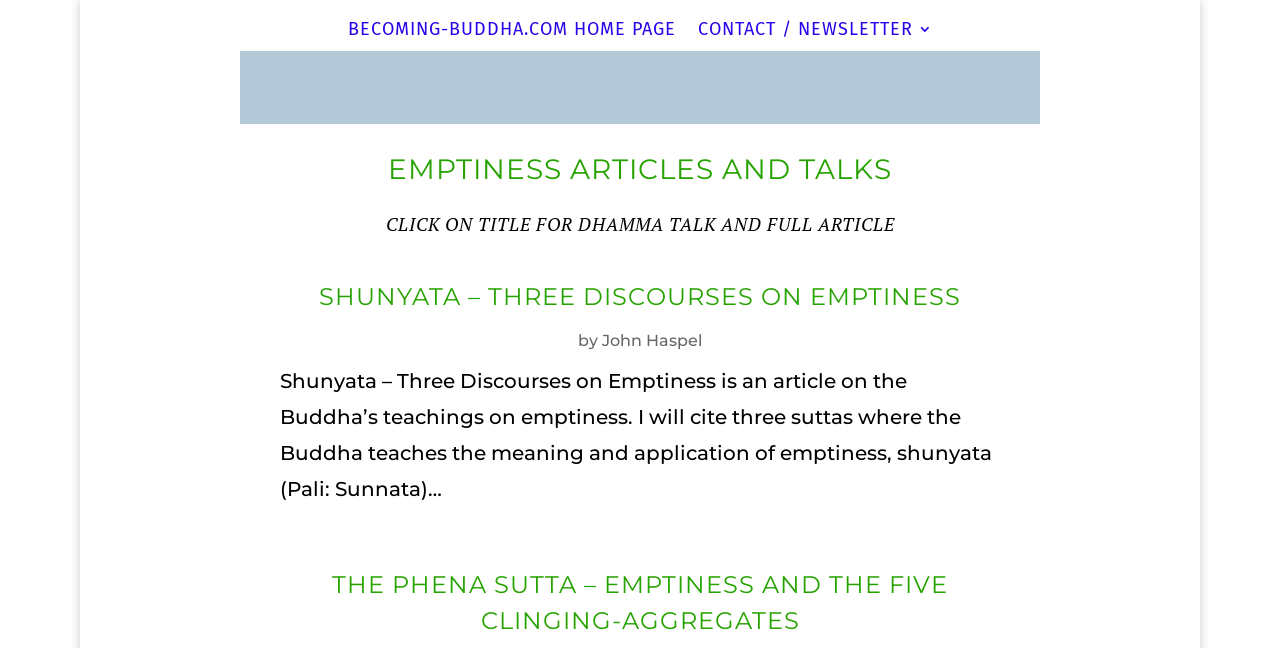How many main sections are on the webpage?
Answer the question with detailed information derived from the image.

I looked at the webpage and found three main sections: the navigation section at the top, the article section in the middle, and the empty space at the bottom.